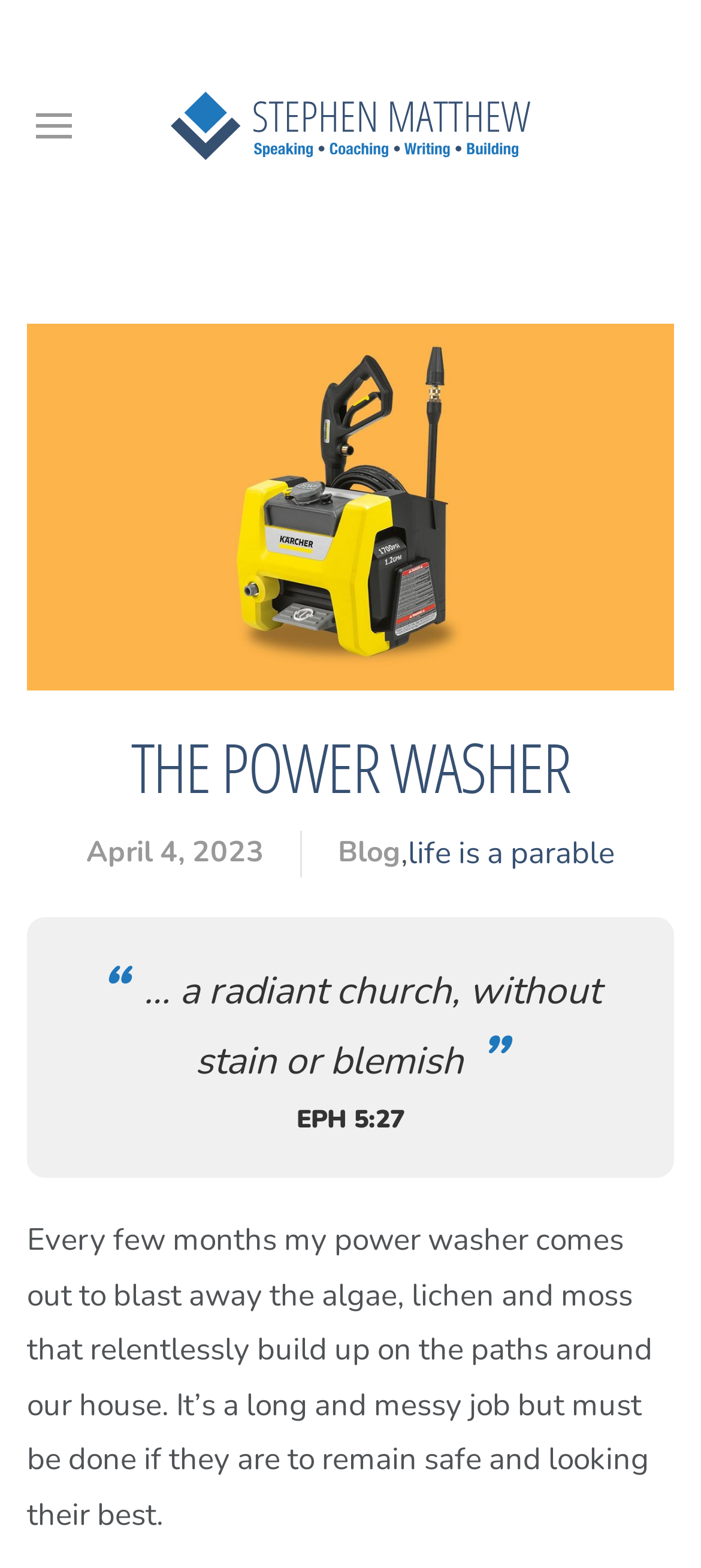Find the bounding box coordinates for the element described here: "life is a parable".

[0.582, 0.527, 0.877, 0.562]